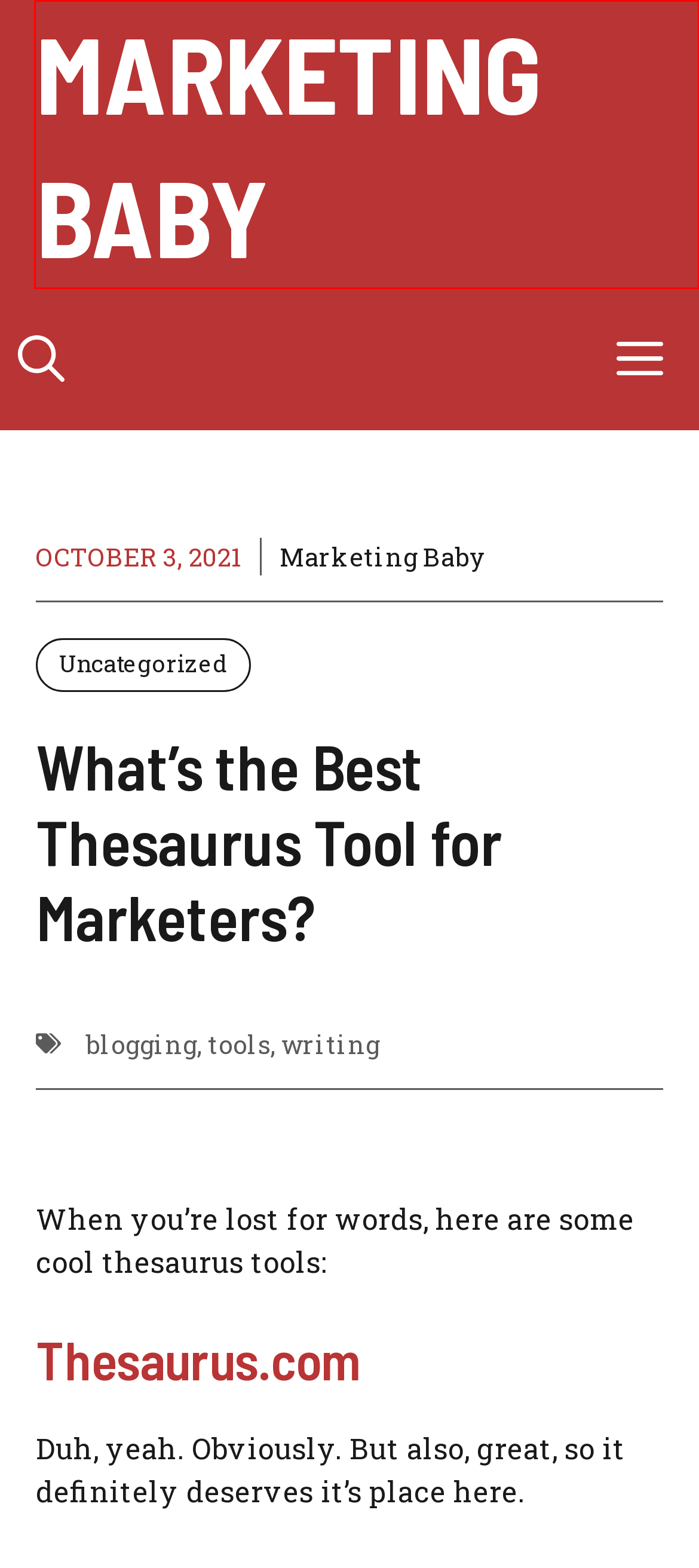Given a screenshot of a webpage with a red bounding box highlighting a UI element, determine which webpage description best matches the new webpage that appears after clicking the highlighted element. Here are the candidates:
A. Home - Marketing Baby
B. Misinformation Archives - Marketing Baby
C. Blogging Archives - Marketing Baby
D. Marketing Baby, Author At Marketing Baby
E. Writing Archives - Marketing Baby
F. Tools Archives - Marketing Baby
G. Webdesign Archives - Marketing Baby
H. Uncategorized Archives - Marketing Baby

A